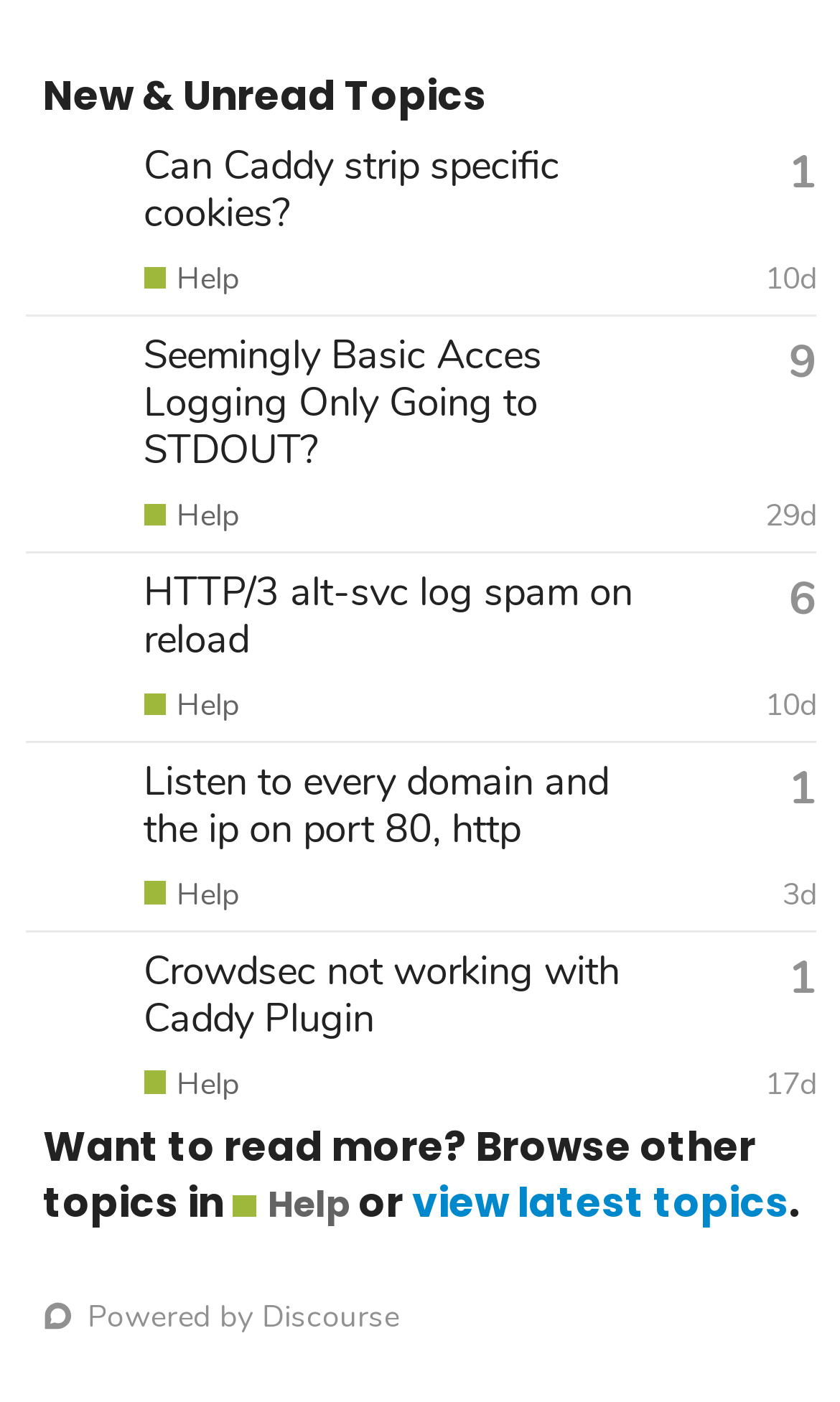Please specify the bounding box coordinates of the clickable region to carry out the following instruction: "check the post 'Nobody Pays Sticker Price for College'". The coordinates should be four float numbers between 0 and 1, in the format [left, top, right, bottom].

None